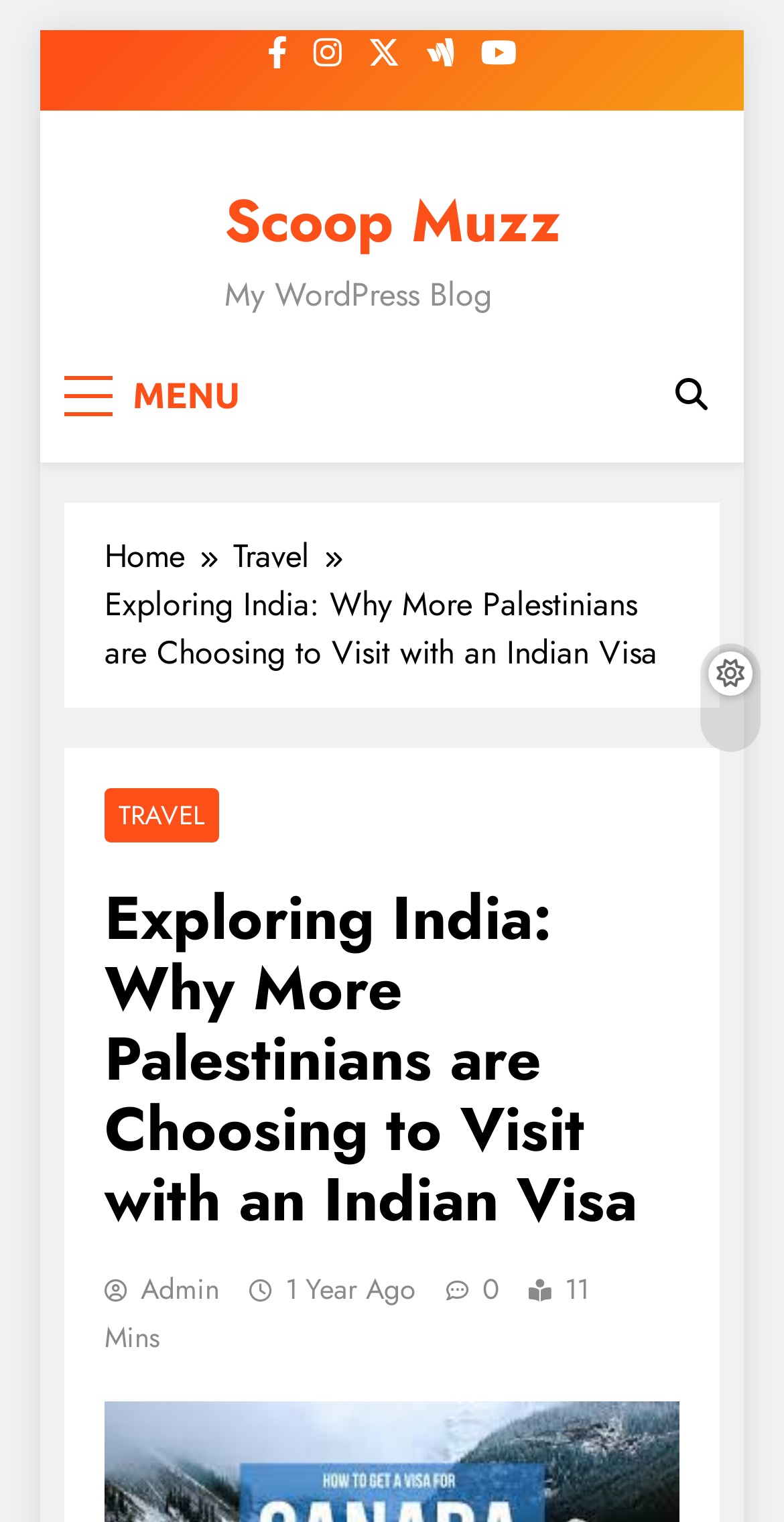Determine the bounding box coordinates for the area that should be clicked to carry out the following instruction: "Read the article Exploring India: Why More Palestinians are Choosing to Visit with an Indian Visa".

[0.133, 0.382, 0.838, 0.444]